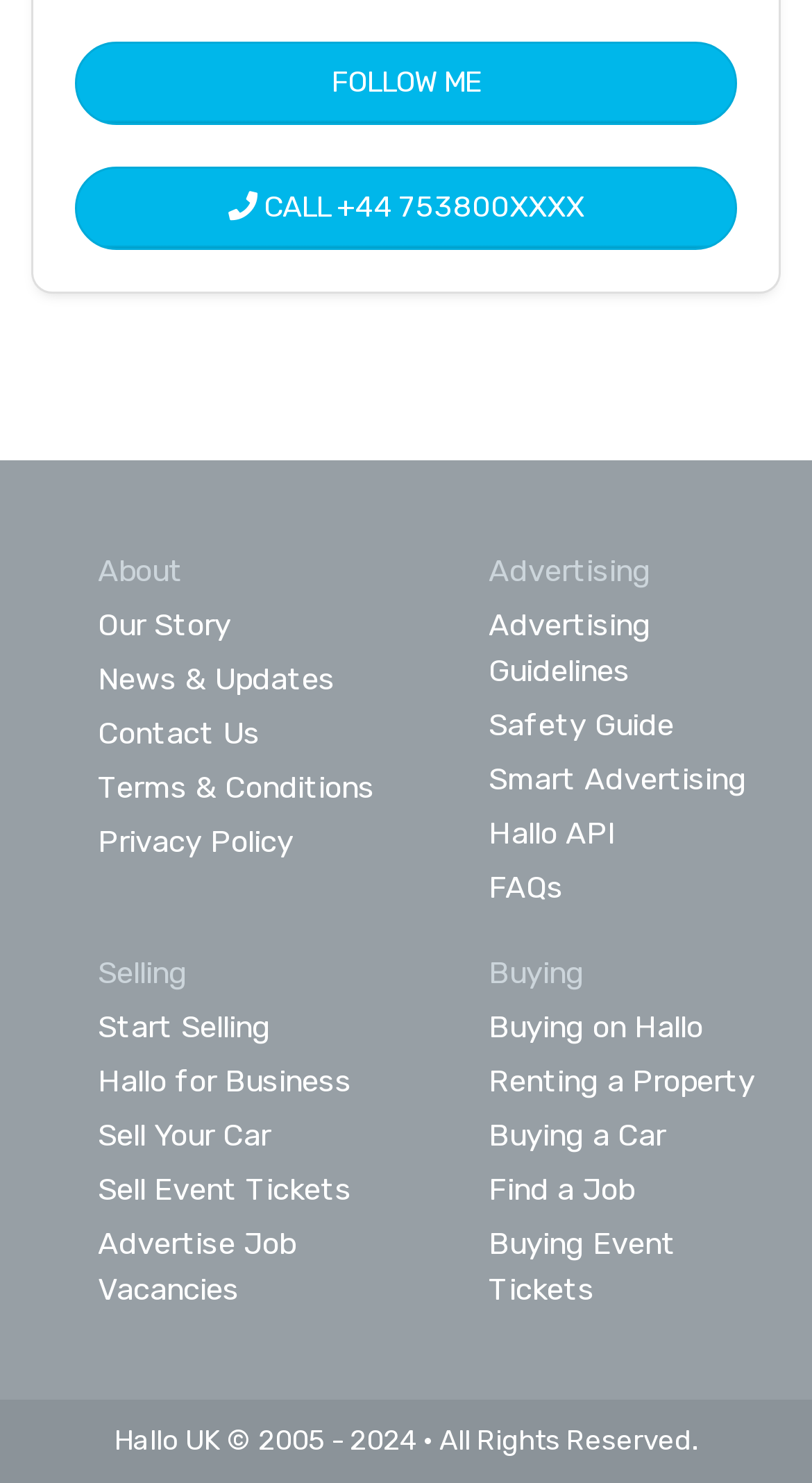What is the name of the company? Based on the screenshot, please respond with a single word or phrase.

Hallo UK